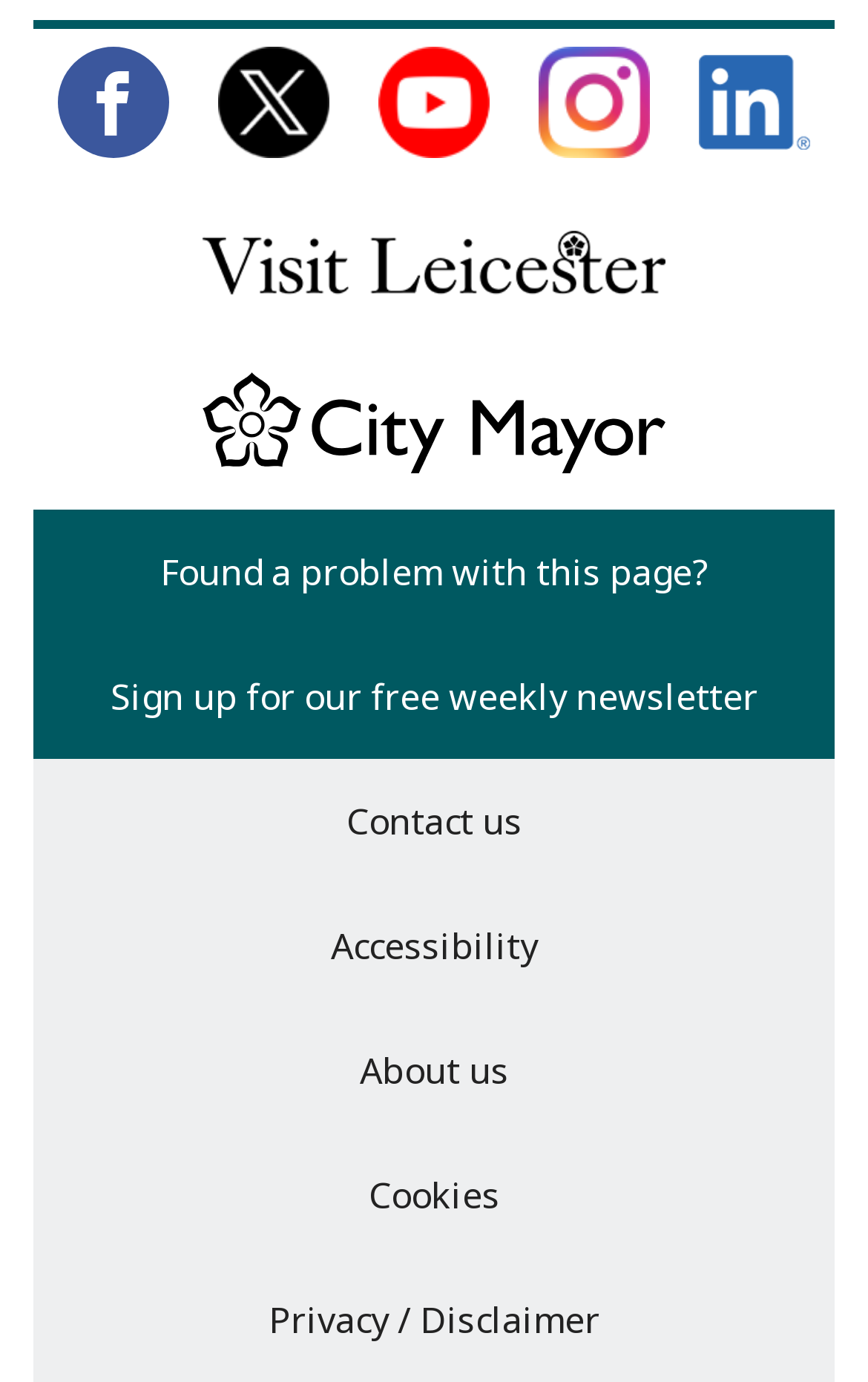Please specify the bounding box coordinates of the area that should be clicked to accomplish the following instruction: "Find out about our city". The coordinates should consist of four float numbers between 0 and 1, i.e., [left, top, right, bottom].

[0.233, 0.203, 0.767, 0.239]